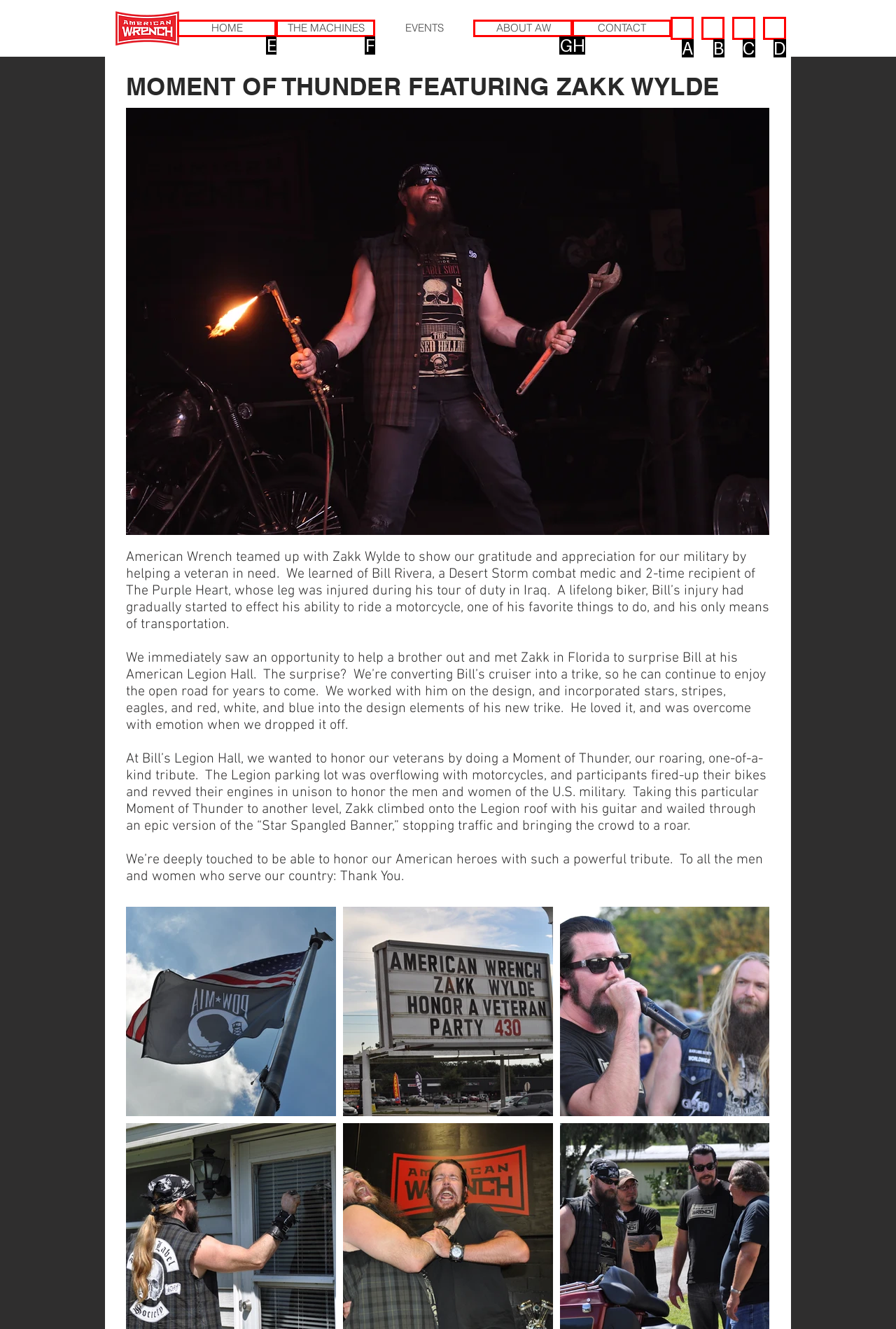Pinpoint the HTML element that fits the description: THE MACHINES
Answer by providing the letter of the correct option.

F